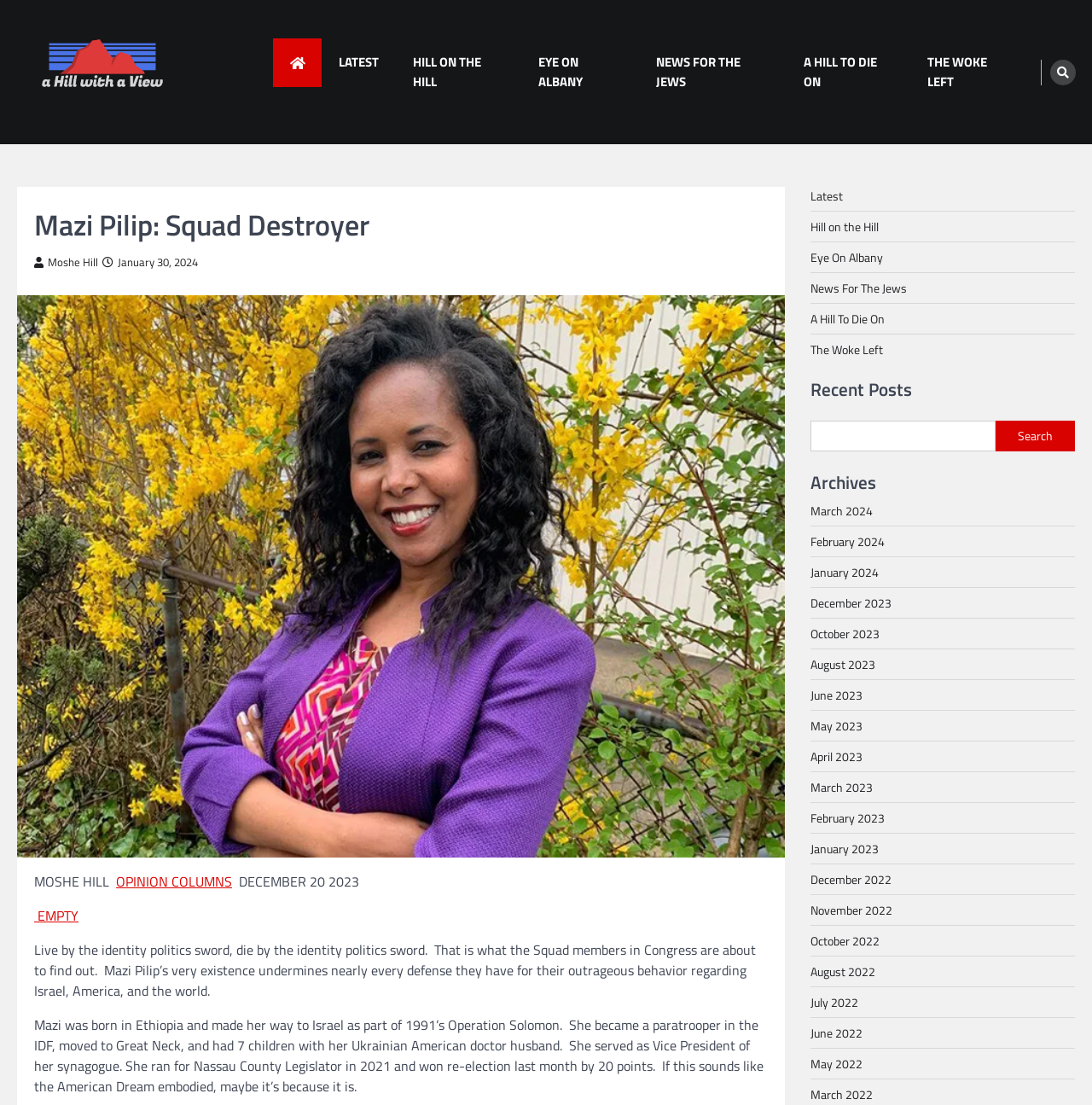What is the date of the article? Please answer the question using a single word or phrase based on the image.

January 30, 2024